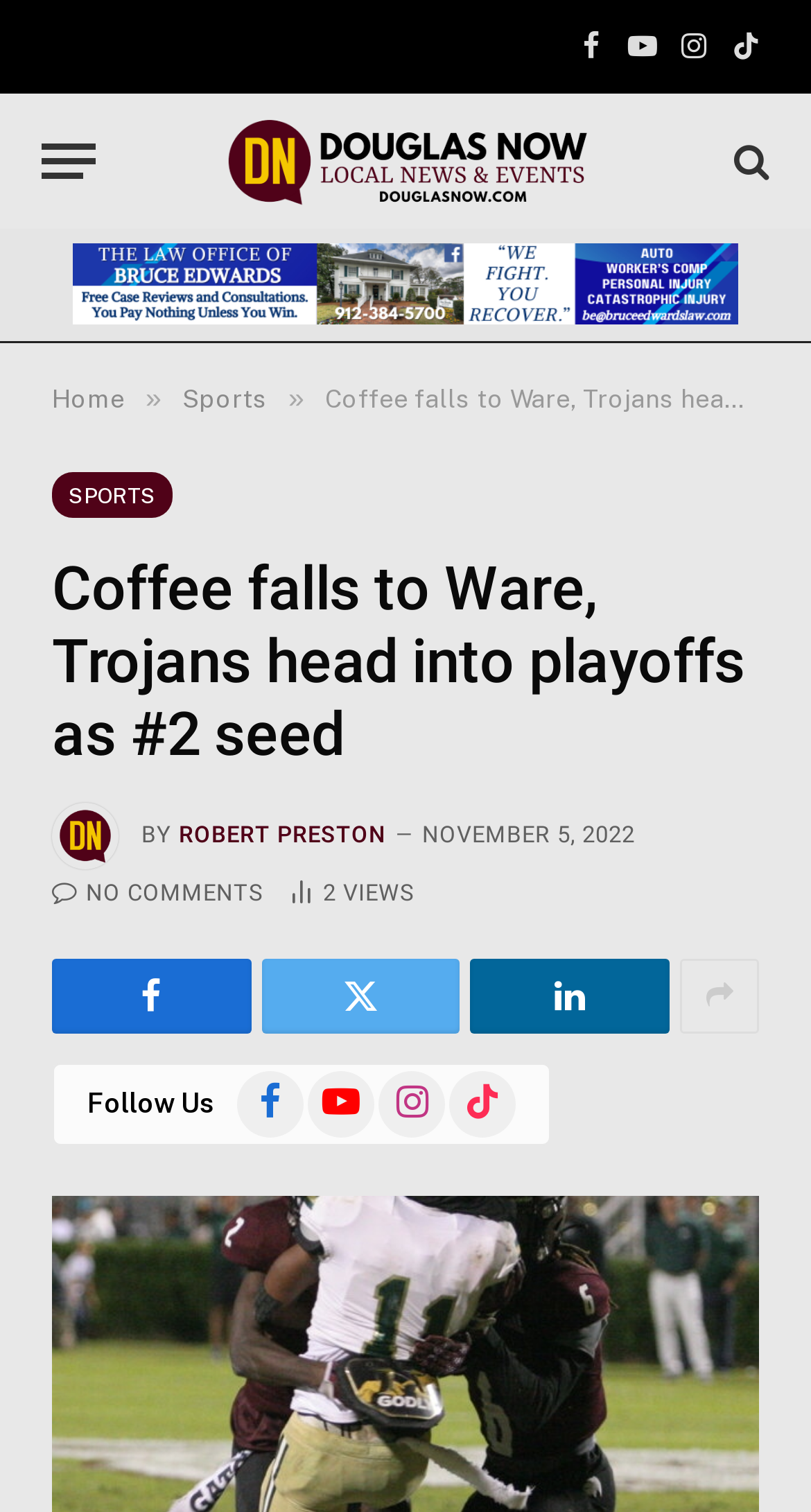Determine the bounding box coordinates of the clickable element necessary to fulfill the instruction: "Read the article by Robert Preston". Provide the coordinates as four float numbers within the 0 to 1 range, i.e., [left, top, right, bottom].

[0.221, 0.543, 0.476, 0.561]